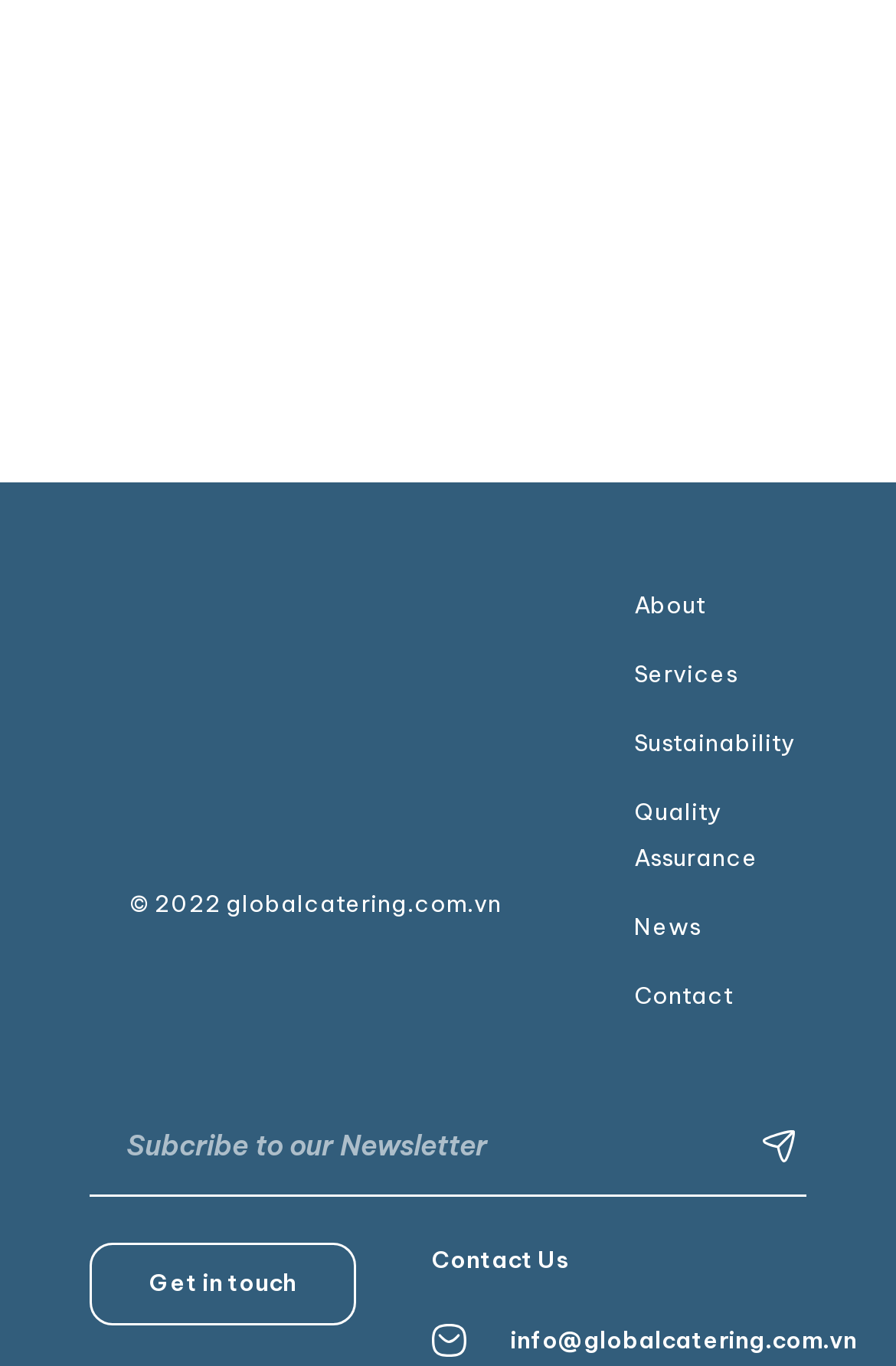Find the bounding box coordinates of the element to click in order to complete the given instruction: "Click About."

[0.708, 0.418, 0.9, 0.468]